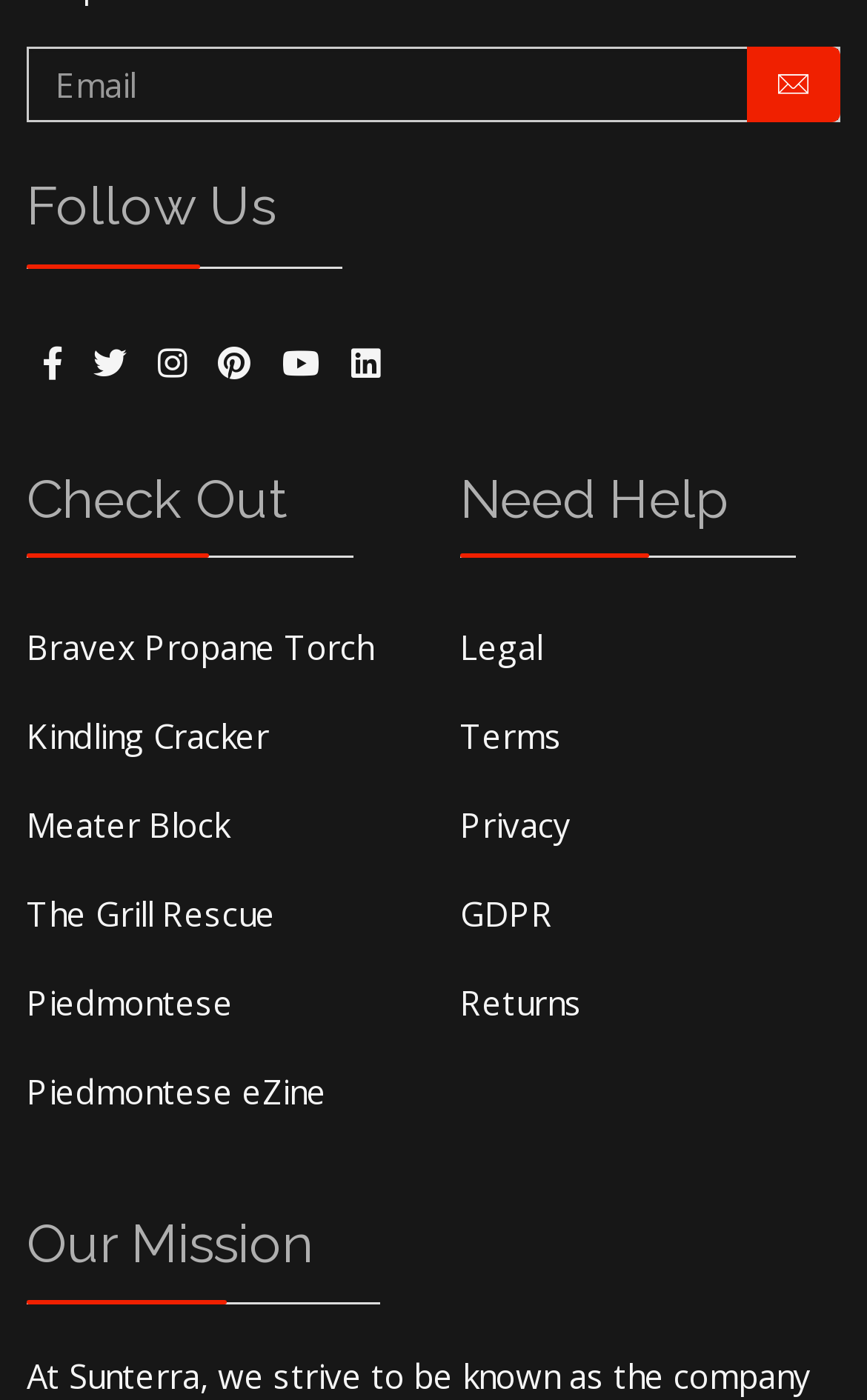Using the provided description The Grill Rescue, find the bounding box coordinates for the UI element. Provide the coordinates in (top-left x, top-left y, bottom-right x, bottom-right y) format, ensuring all values are between 0 and 1.

[0.031, 0.621, 0.469, 0.685]